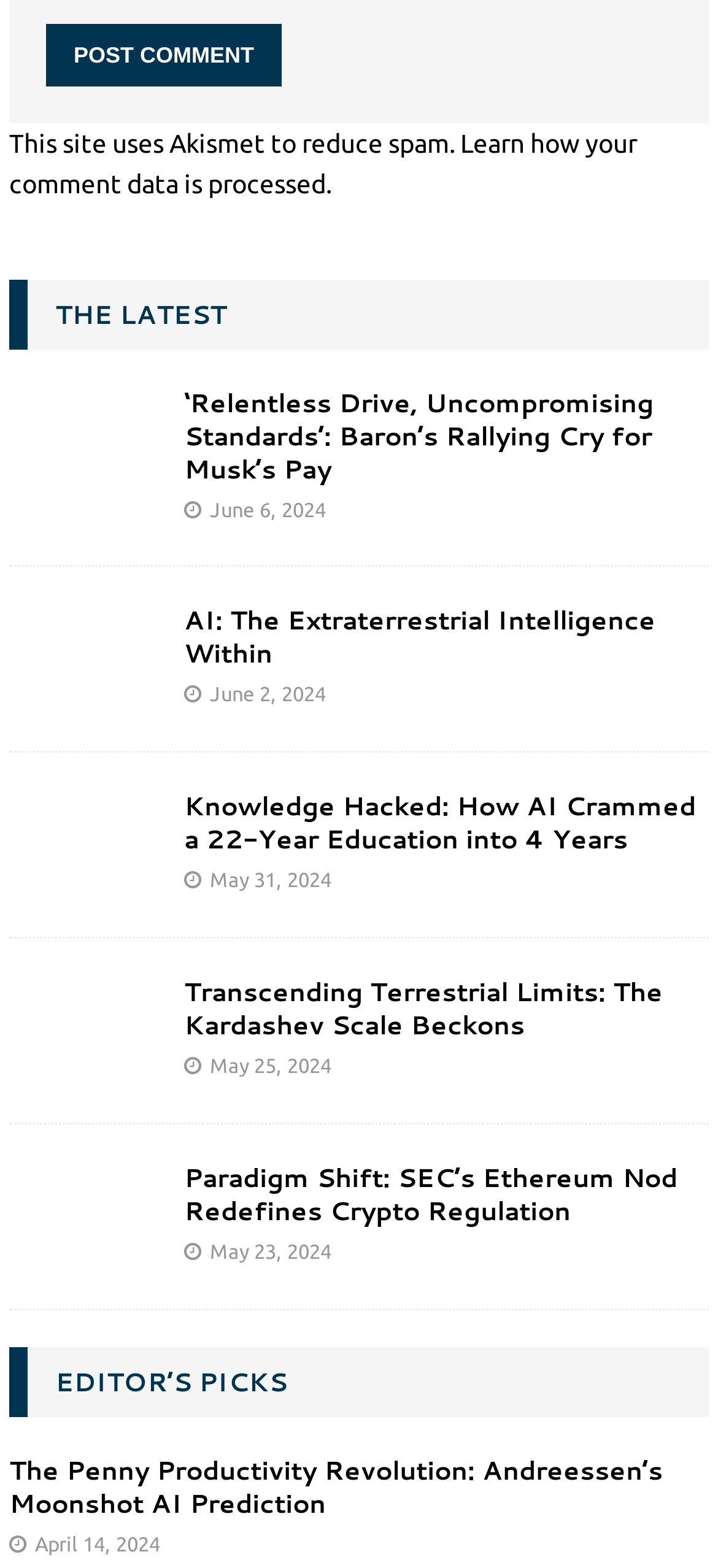What is the purpose of the button at the top?
Using the image, answer in one word or phrase.

Post Comment